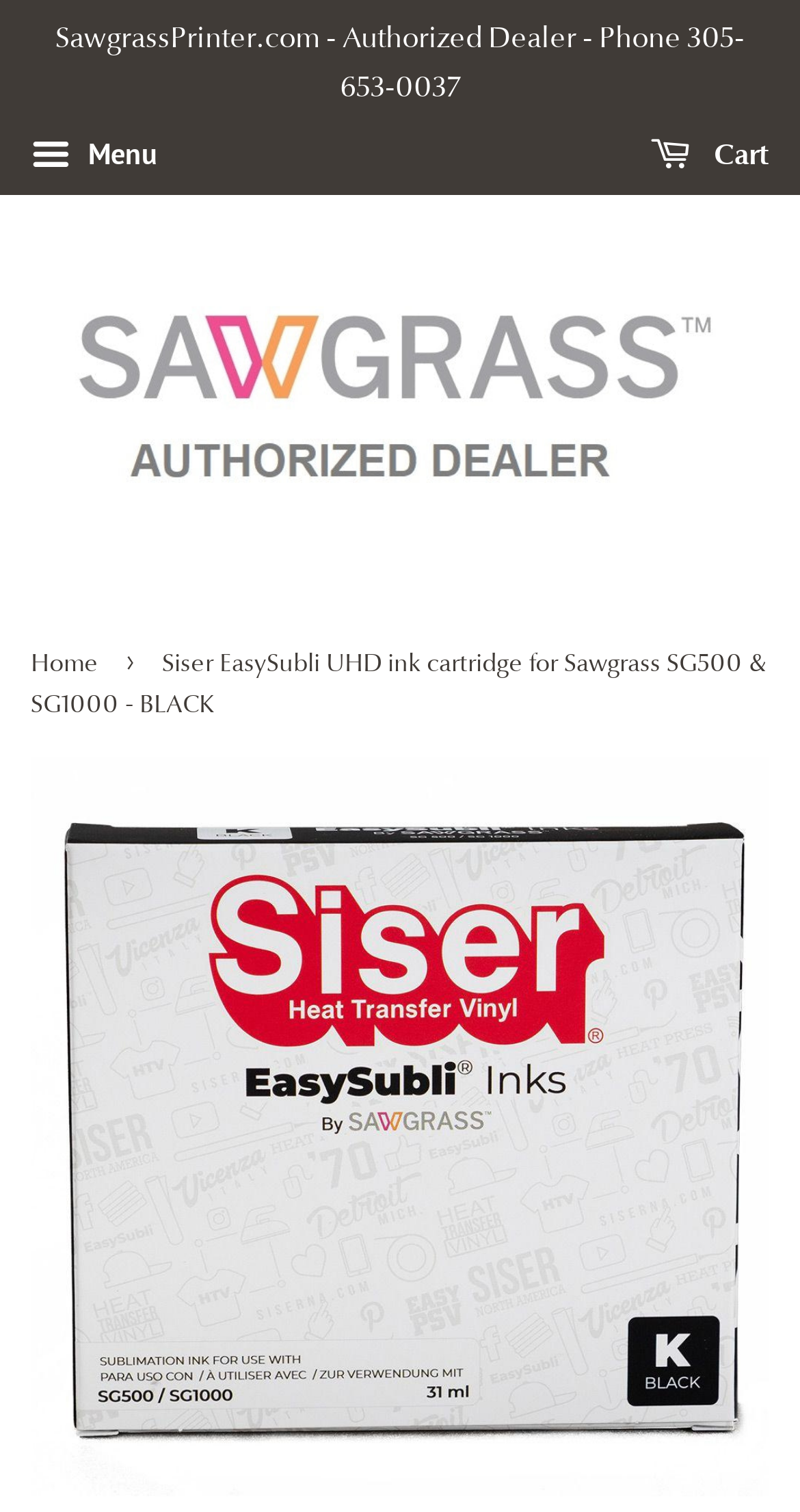What is the phone number of the authorized dealer?
Using the visual information, answer the question in a single word or phrase.

305-653-0037